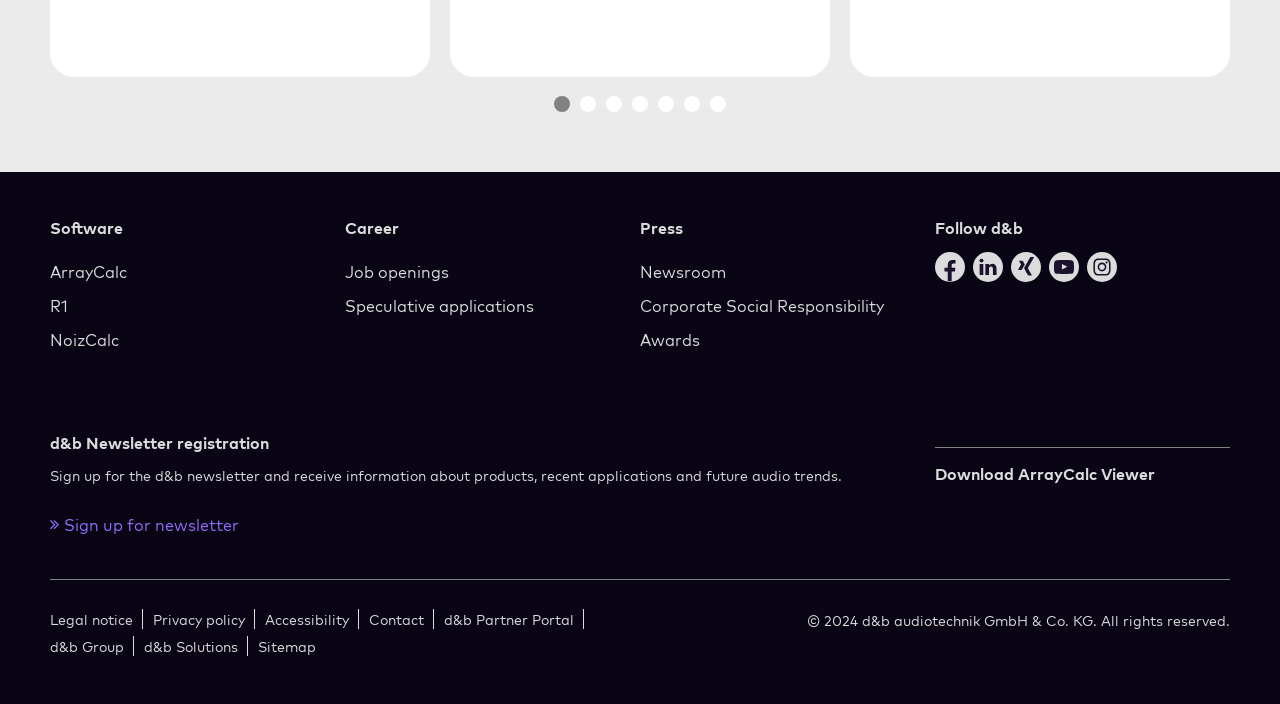How many social media links are on the page?
Please provide a single word or phrase as your answer based on the screenshot.

5